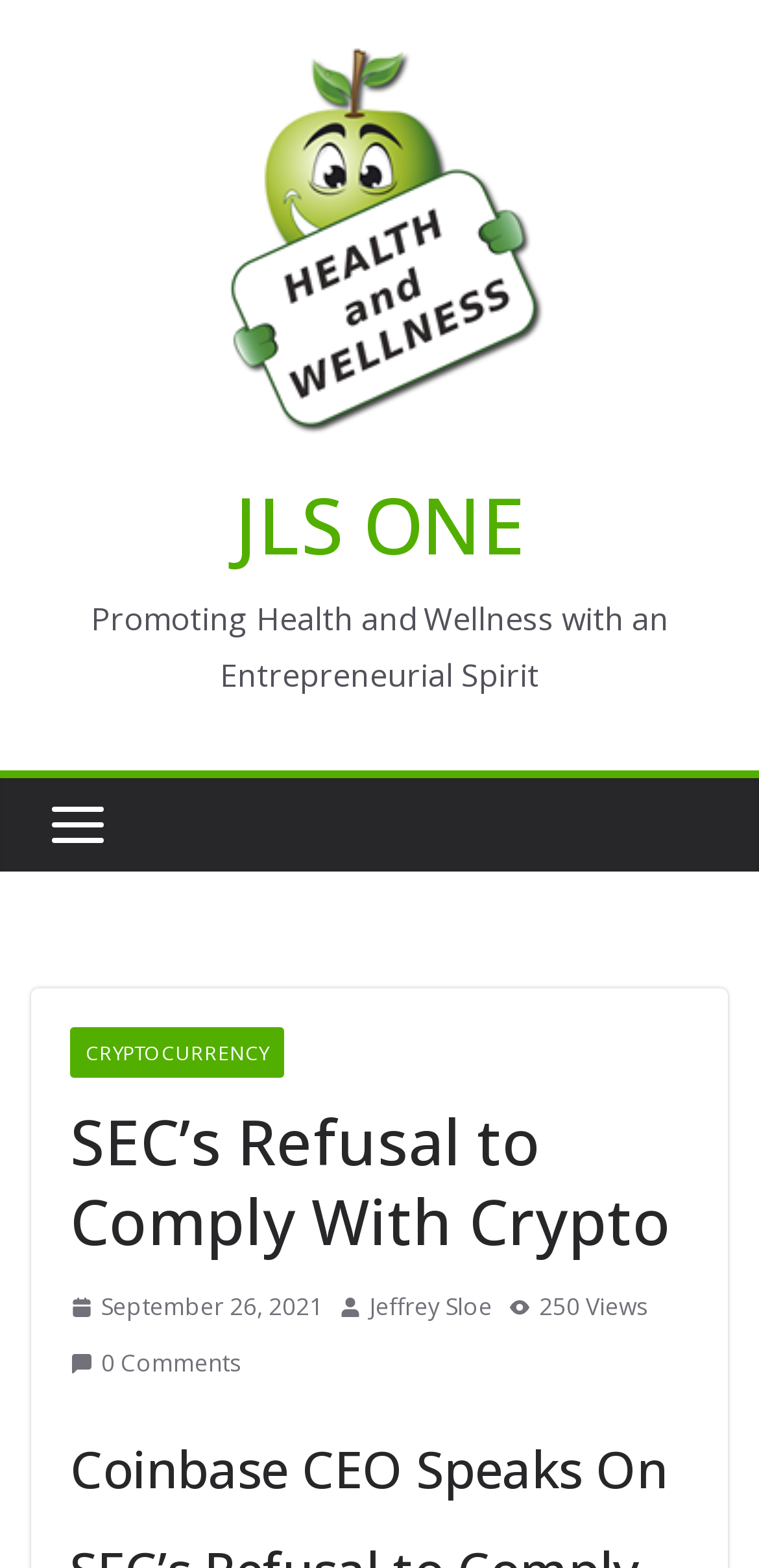Respond with a single word or phrase:
What is the publication date of the article?

September 26, 2021